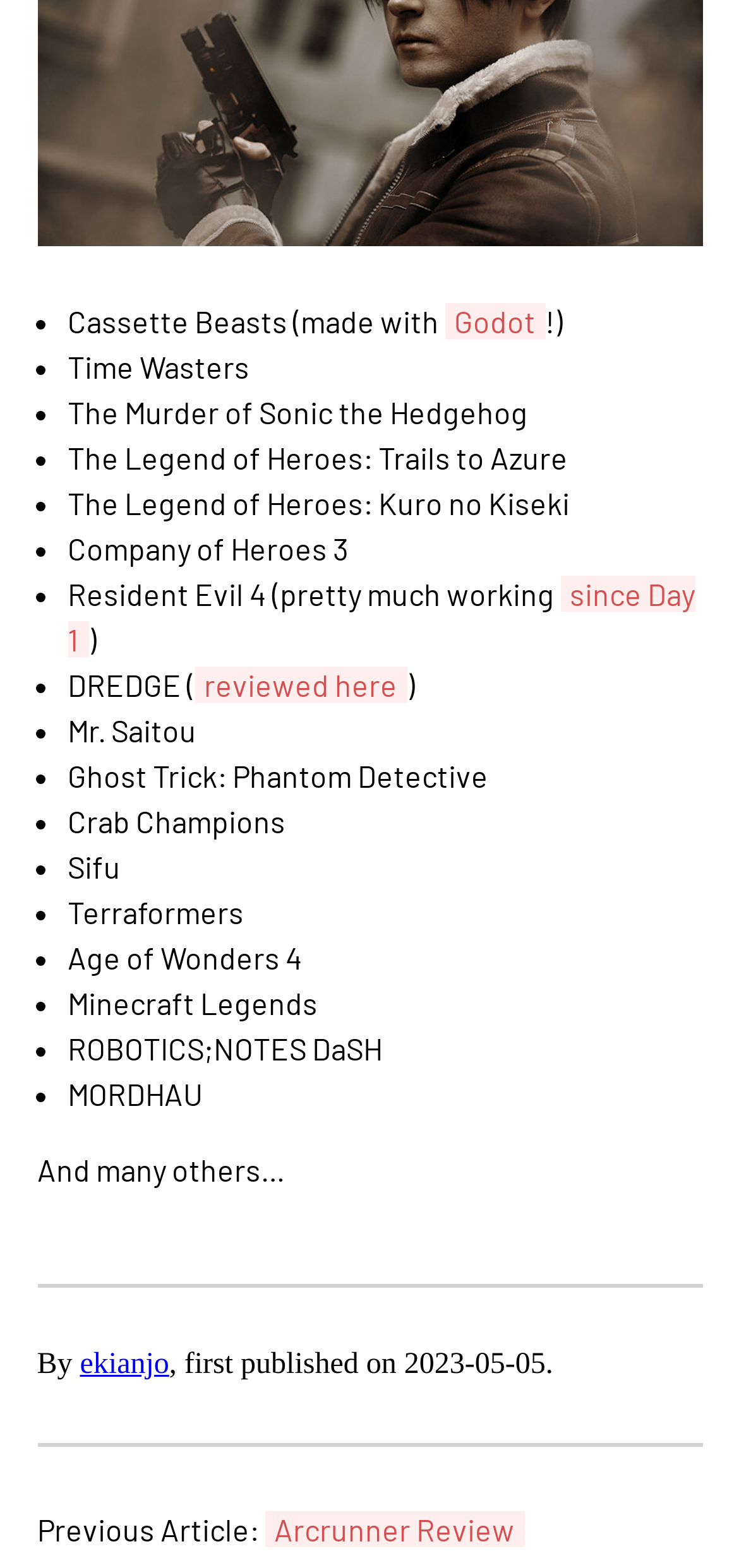Using the information shown in the image, answer the question with as much detail as possible: How many links are on this page?

I counted the number of link elements on the page, which are 'Godot', 'since Day 1', 'reviewed here', 'ekianjo', 'Arcrunner Review', and found that there are 6 links in total.